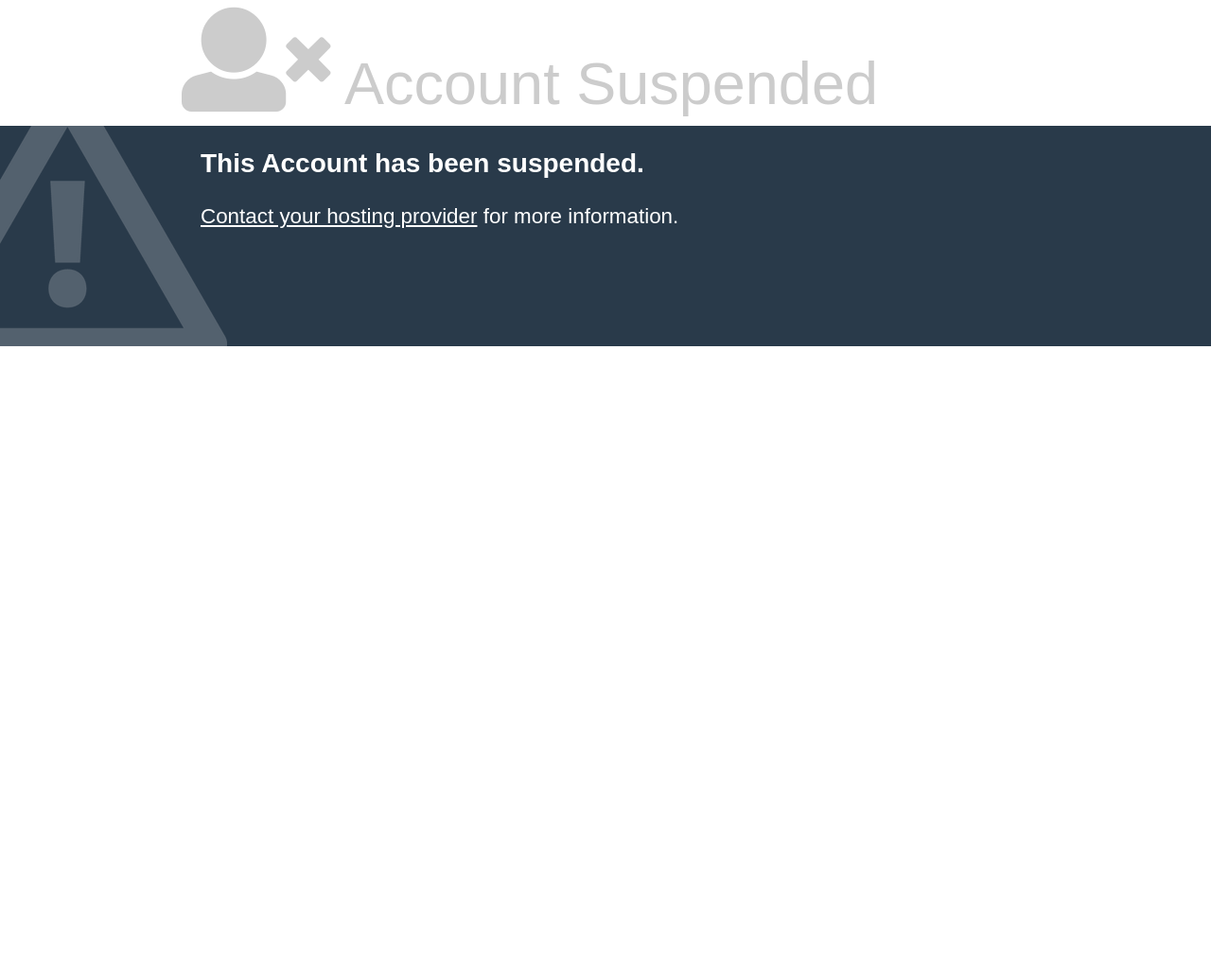Based on the element description: "Contact your hosting provider", identify the bounding box coordinates for this UI element. The coordinates must be four float numbers between 0 and 1, listed as [left, top, right, bottom].

[0.166, 0.208, 0.394, 0.233]